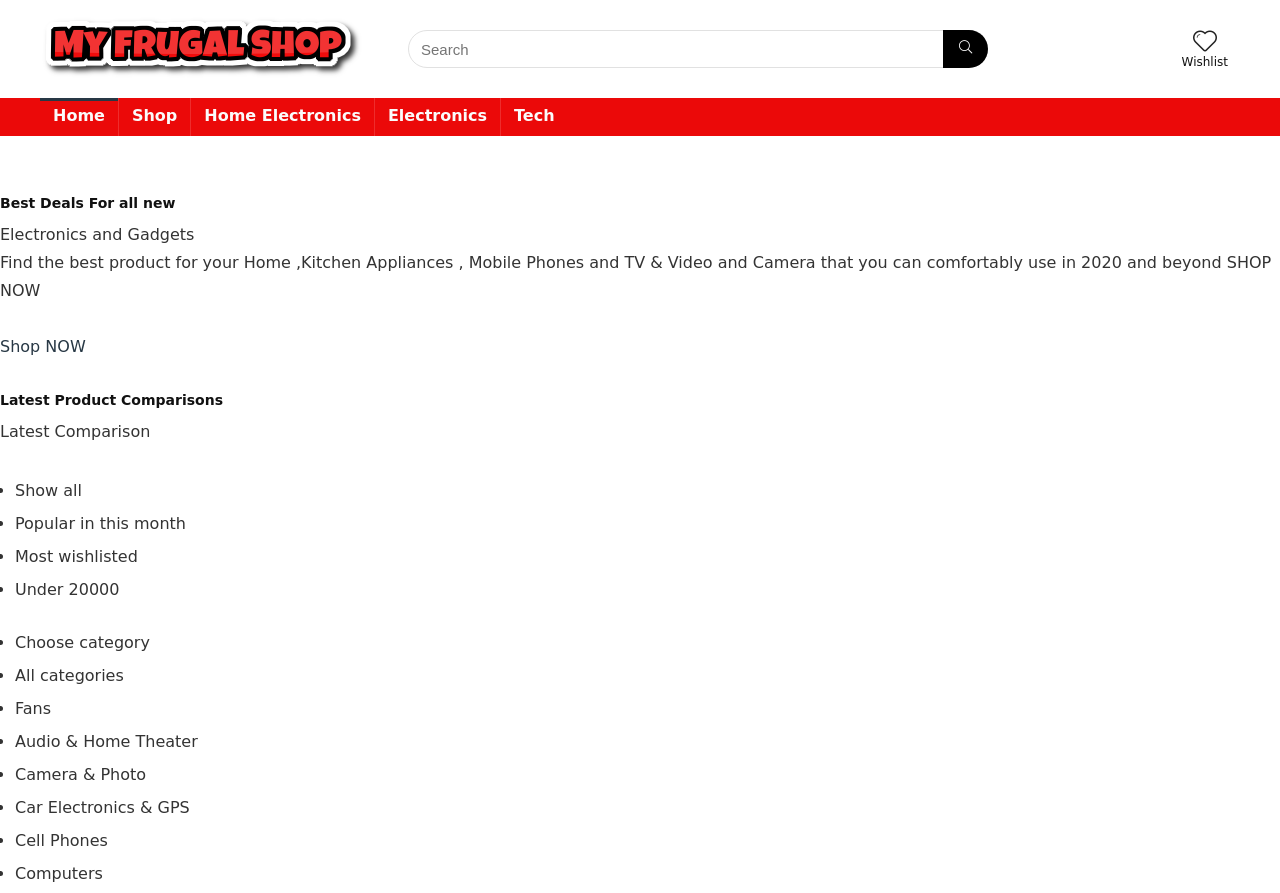Please indicate the bounding box coordinates for the clickable area to complete the following task: "Click the Enstrom Helicopter Corporation link". The coordinates should be specified as four float numbers between 0 and 1, i.e., [left, top, right, bottom].

None